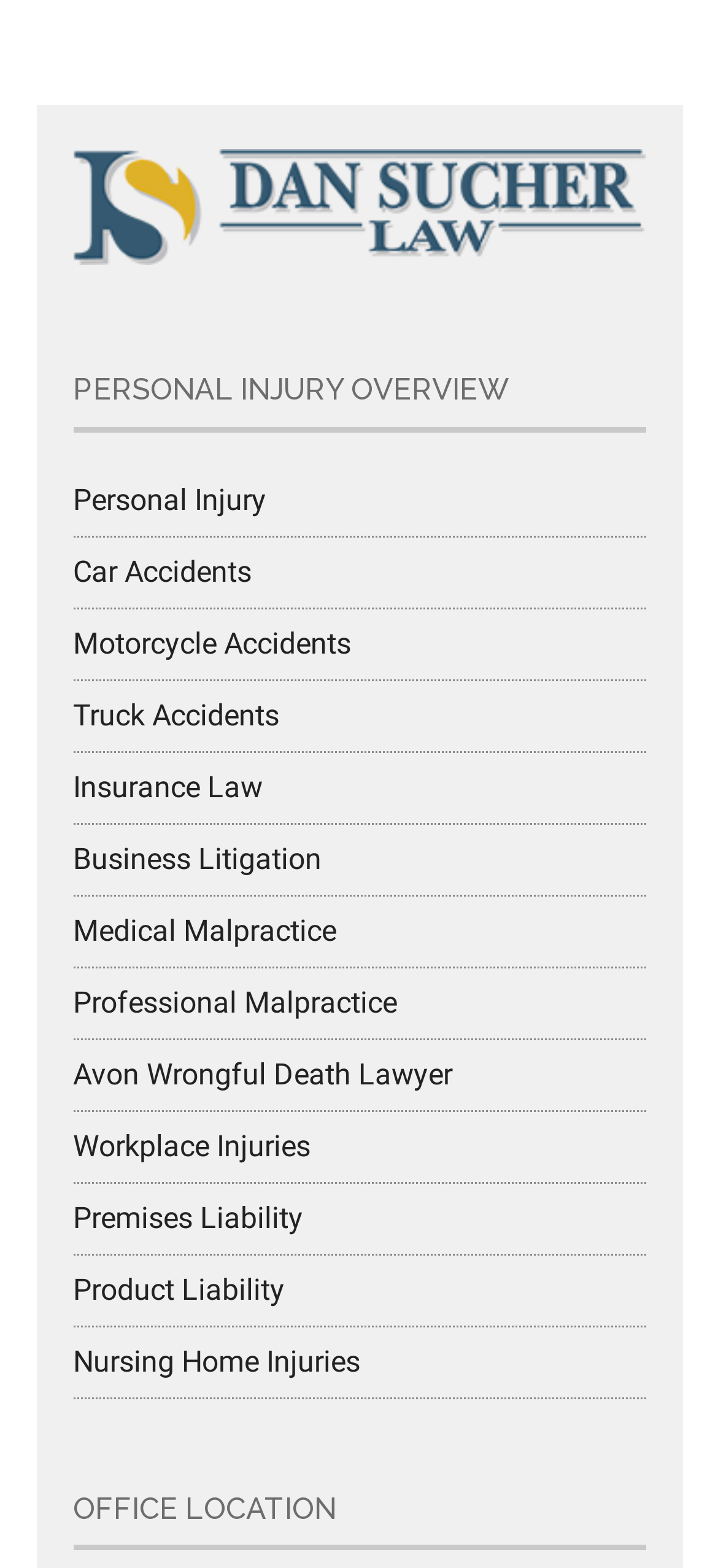Can you specify the bounding box coordinates for the region that should be clicked to fulfill this instruction: "View Car Accidents".

[0.101, 0.353, 0.35, 0.375]